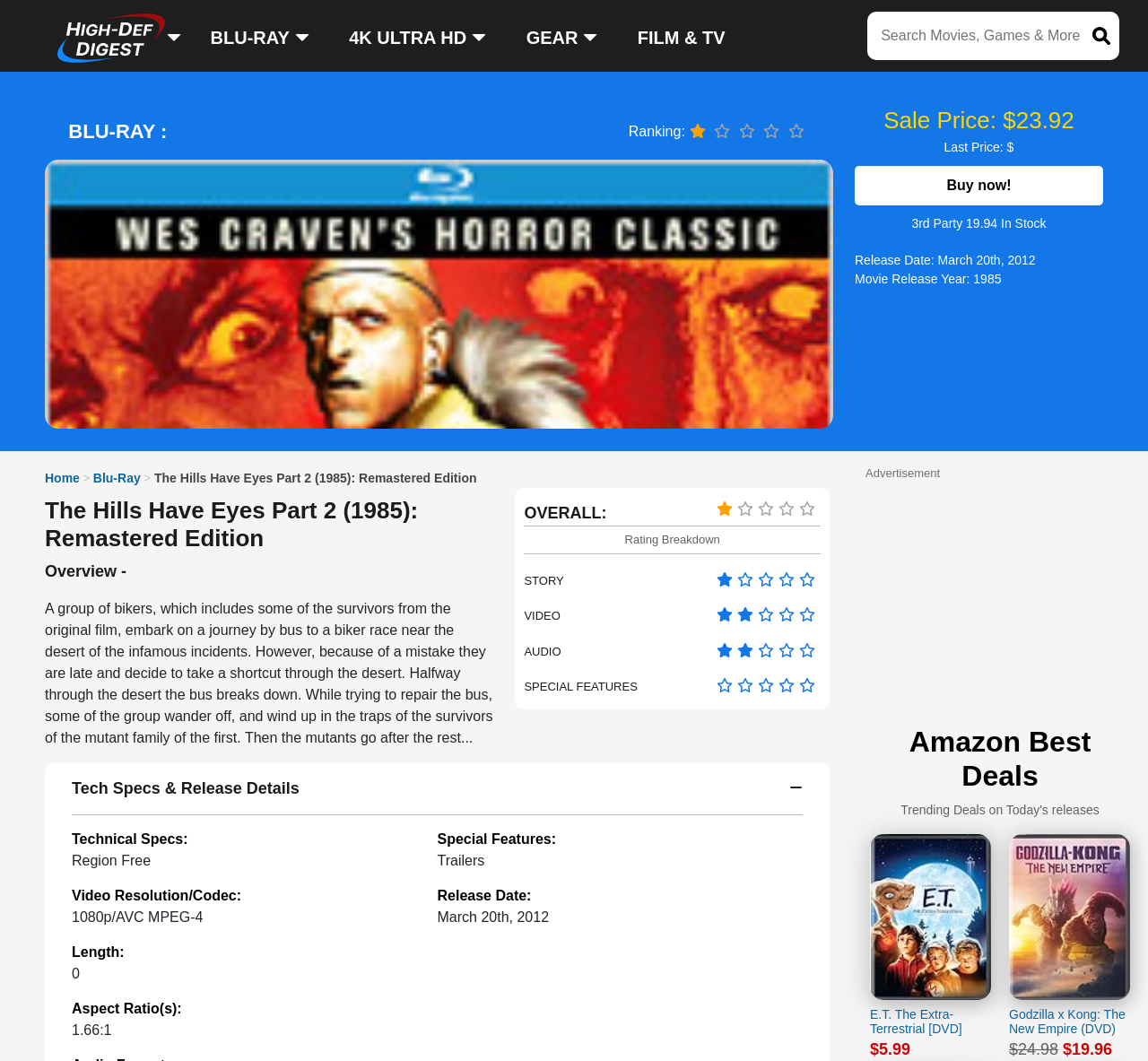Provide the bounding box coordinates for the area that should be clicked to complete the instruction: "Check the Amazon best deals".

[0.758, 0.676, 0.984, 0.748]